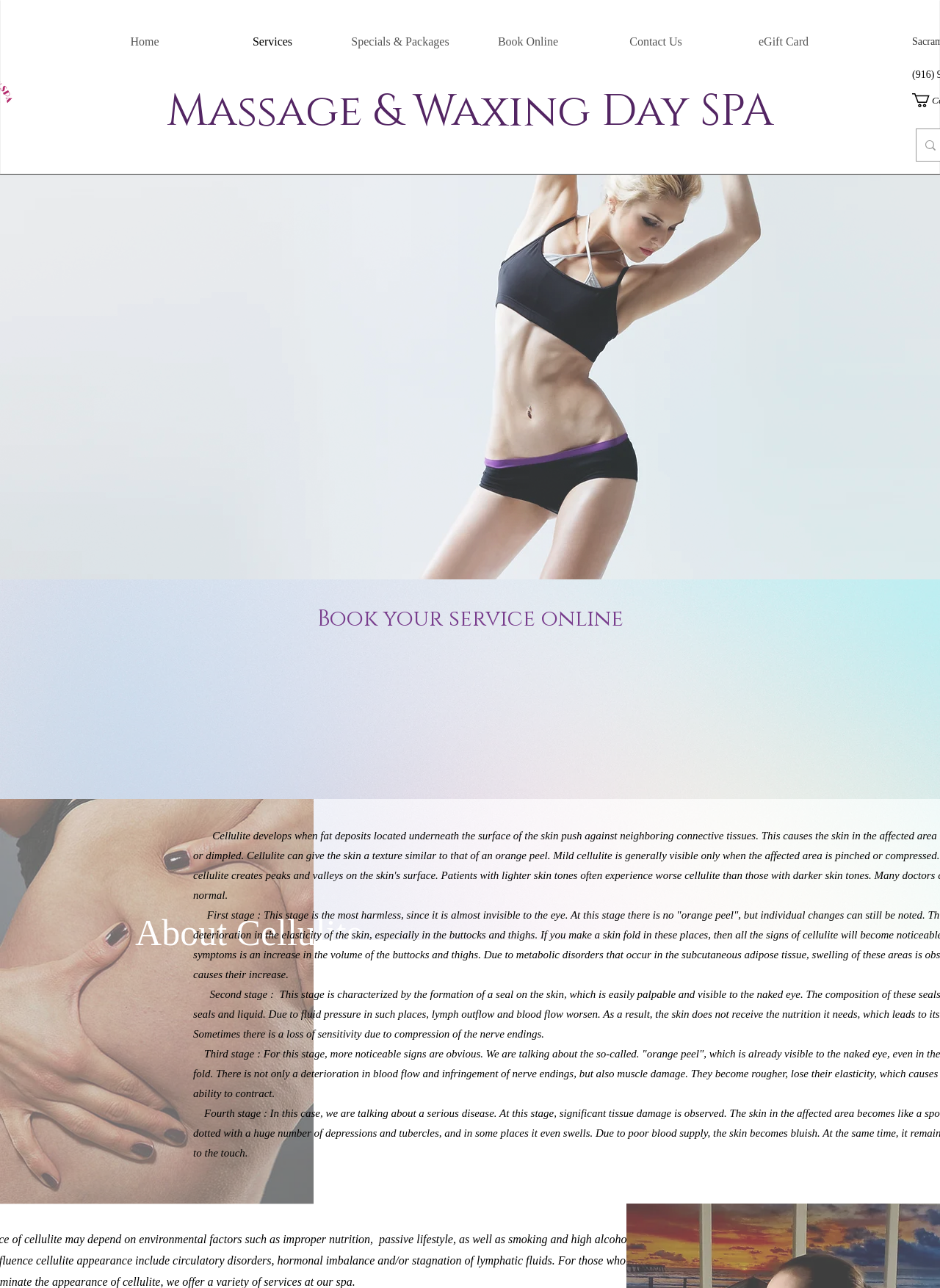What is the name of the spa?
Answer with a single word or phrase, using the screenshot for reference.

Massage & Waxing Day SPA